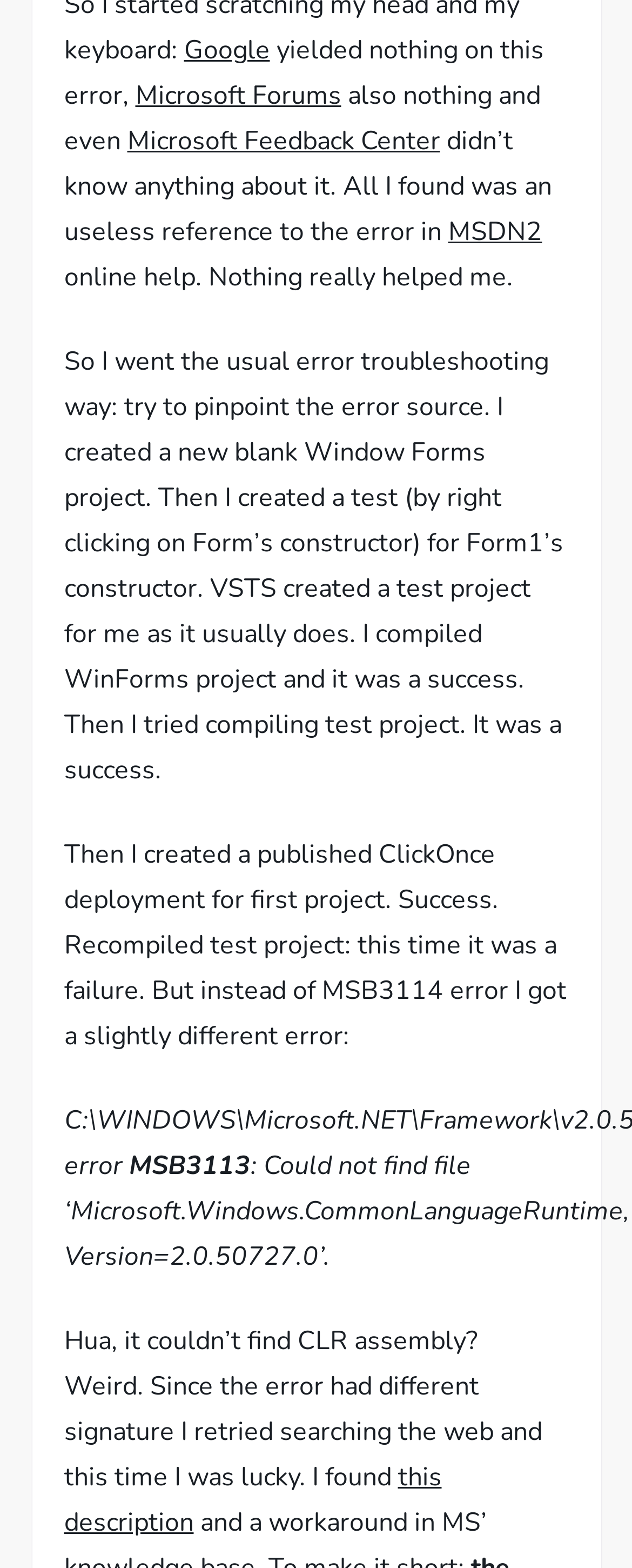What is the deployment method mentioned in the text?
Provide a one-word or short-phrase answer based on the image.

ClickOnce